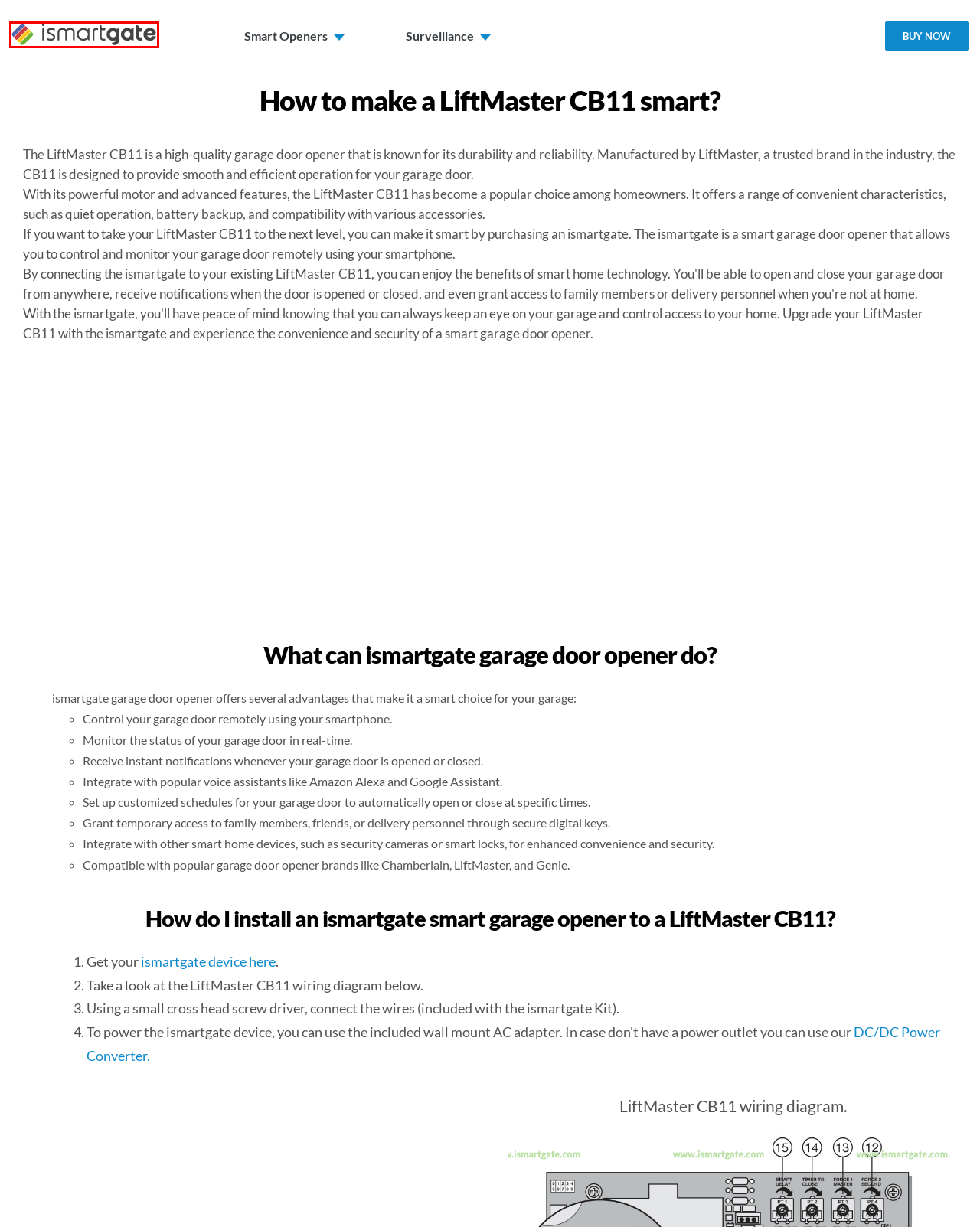Analyze the screenshot of a webpage that features a red rectangle bounding box. Pick the webpage description that best matches the new webpage you would see after clicking on the element within the red bounding box. Here are the candidates:
A. Smart Garage Door Openers | HomeKit Garage Door Opener - ismartgate
B. Cookie Policy - ismartgate
C. Gate compatibility wiring instructions - ismartgate
D. Buy the best homekit smart garage opener - ismartgate
E. iSmartgate MINI: gate & garage door opener - iSmartgate
F. iSmartgate PRO: gate & garage door opener - iSmartgate
G. Privacy - ismartgate
H. Warranty - ismartgate

A